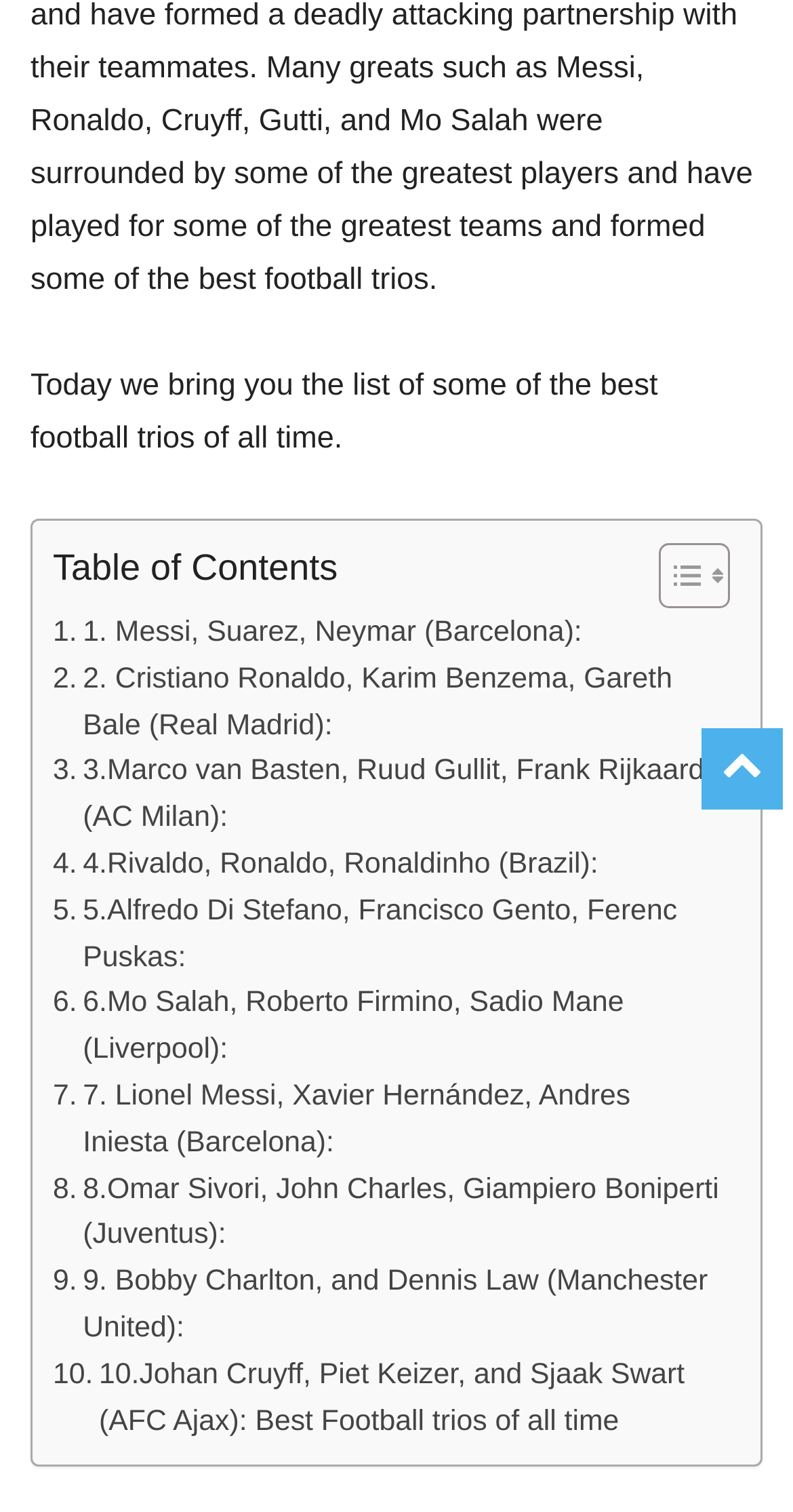Identify and provide the bounding box coordinates of the UI element described: "Reddit". The coordinates should be formatted as [left, top, right, bottom], with each number being a float between 0 and 1.

None